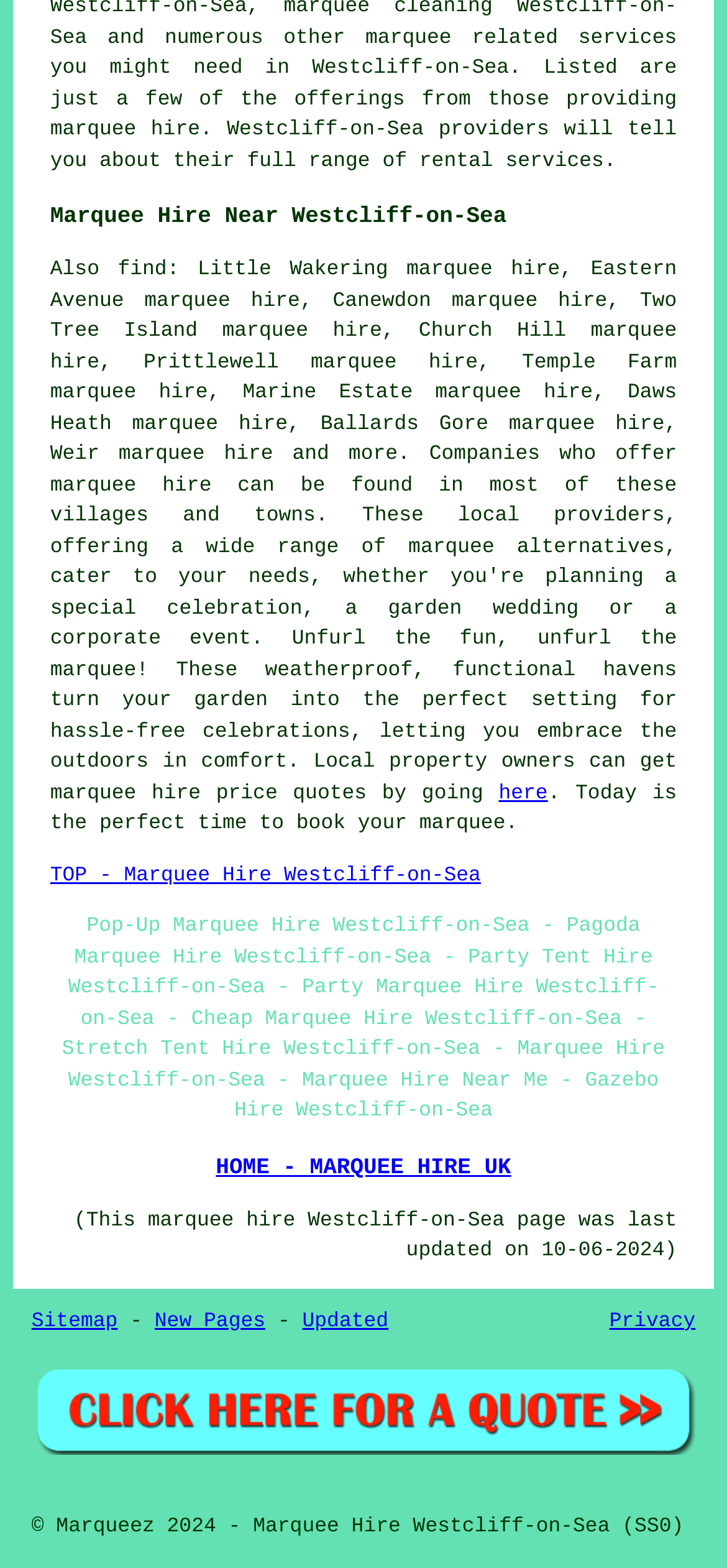Please specify the bounding box coordinates of the element that should be clicked to execute the given instruction: 'Click on 'TOP - Marquee Hire Westcliff-on-Sea''. Ensure the coordinates are four float numbers between 0 and 1, expressed as [left, top, right, bottom].

[0.069, 0.552, 0.661, 0.566]